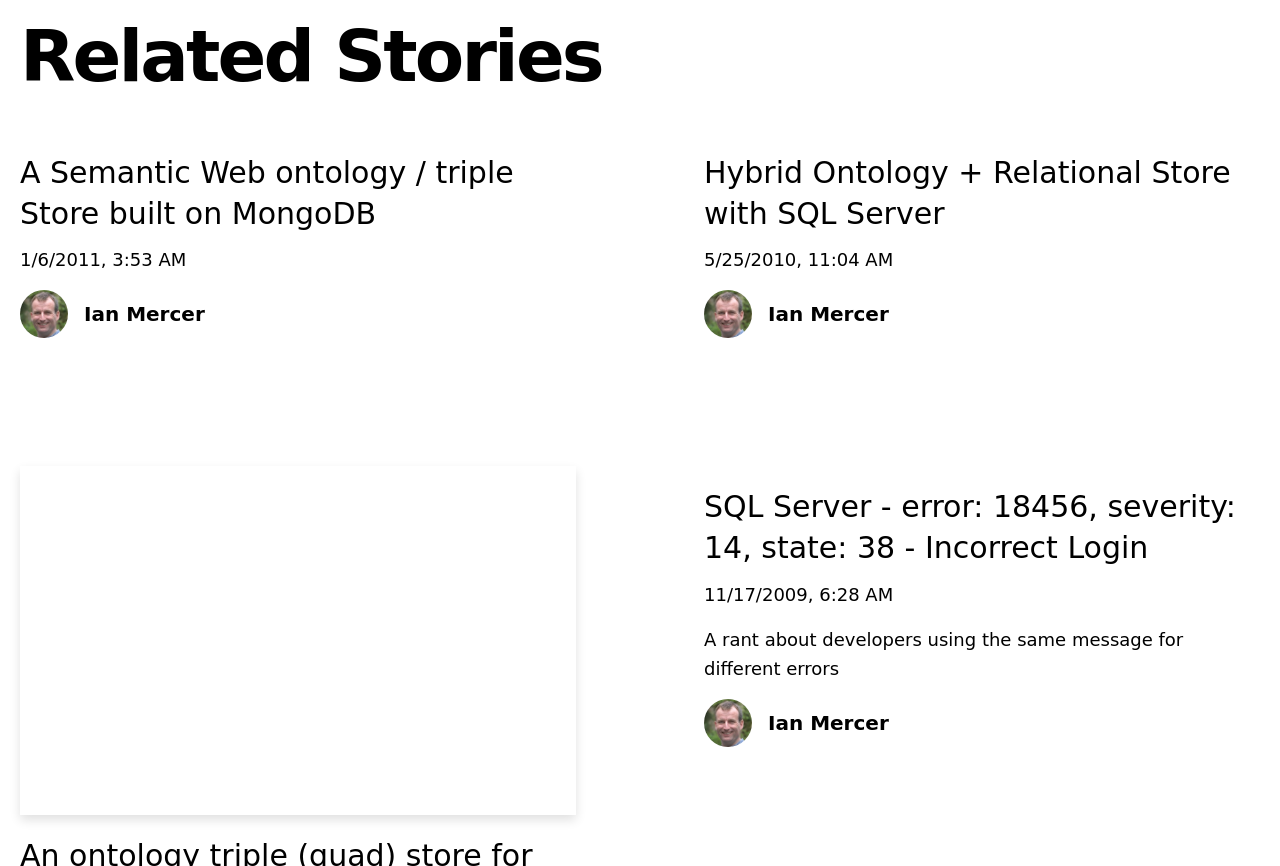What is the topic of the fourth related story?
Answer the question with a single word or phrase, referring to the image.

SQL Server error